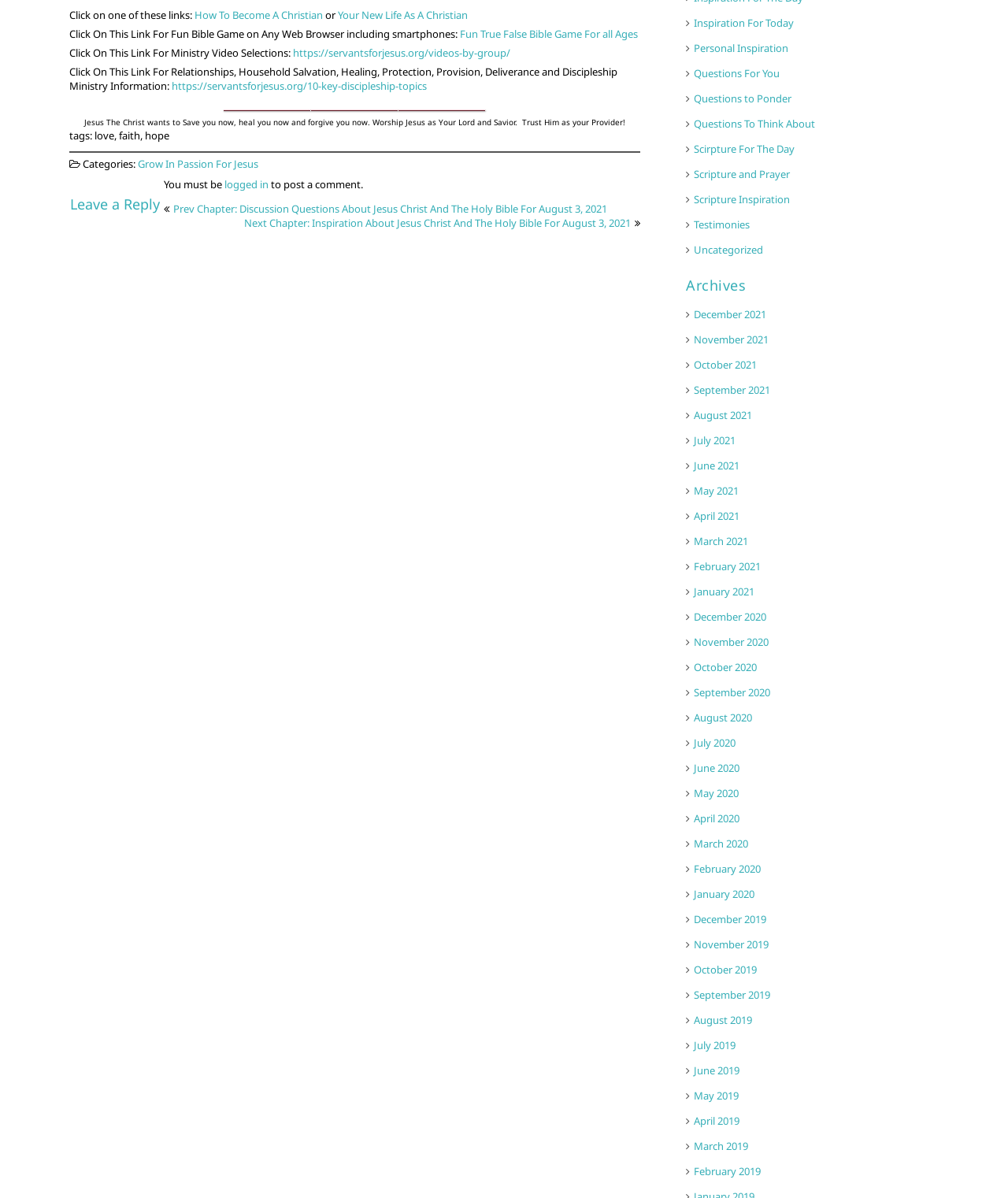Extract the bounding box of the UI element described as: "https://servantsforjesus.org/videos-by-group/".

[0.291, 0.038, 0.506, 0.05]